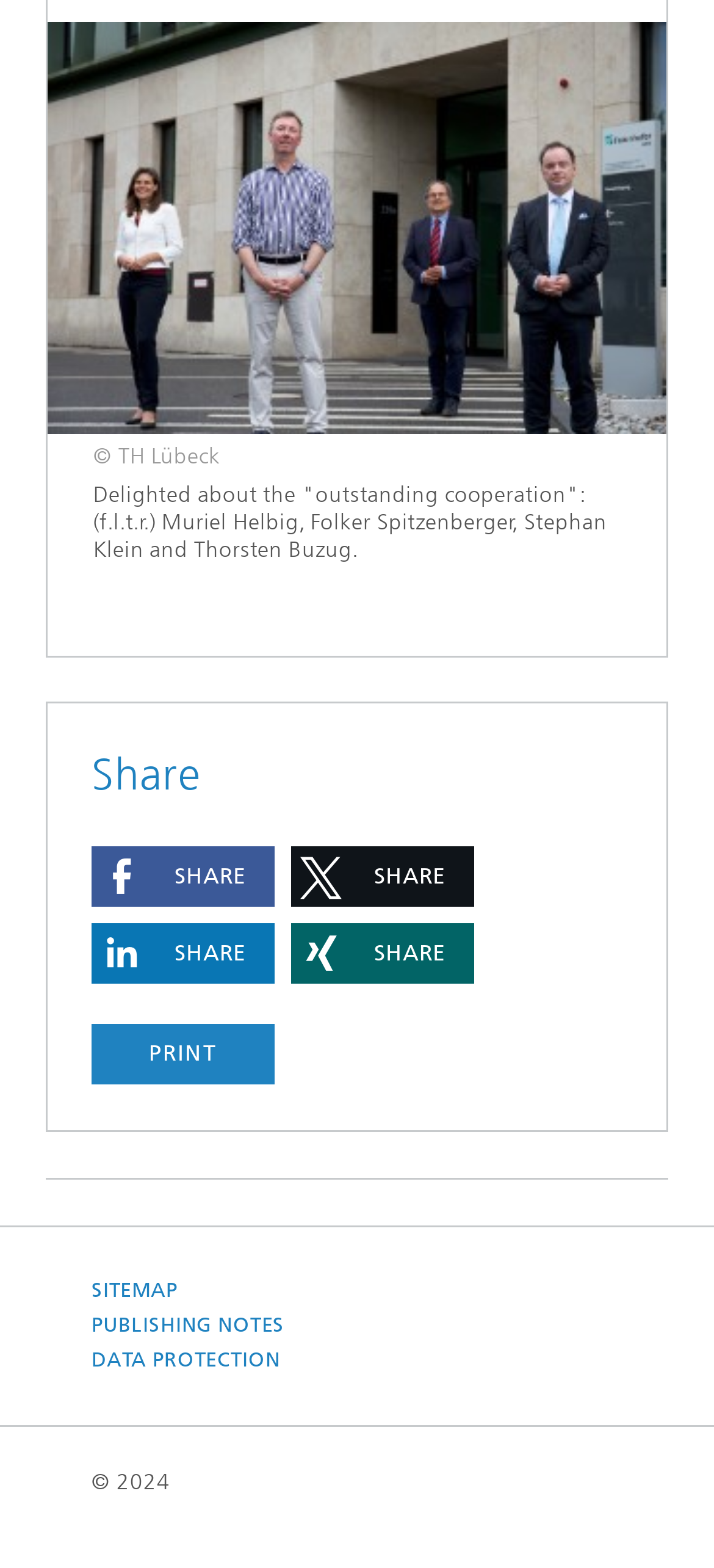Please determine the bounding box coordinates of the element to click in order to execute the following instruction: "Click on Accident". The coordinates should be four float numbers between 0 and 1, specified as [left, top, right, bottom].

None